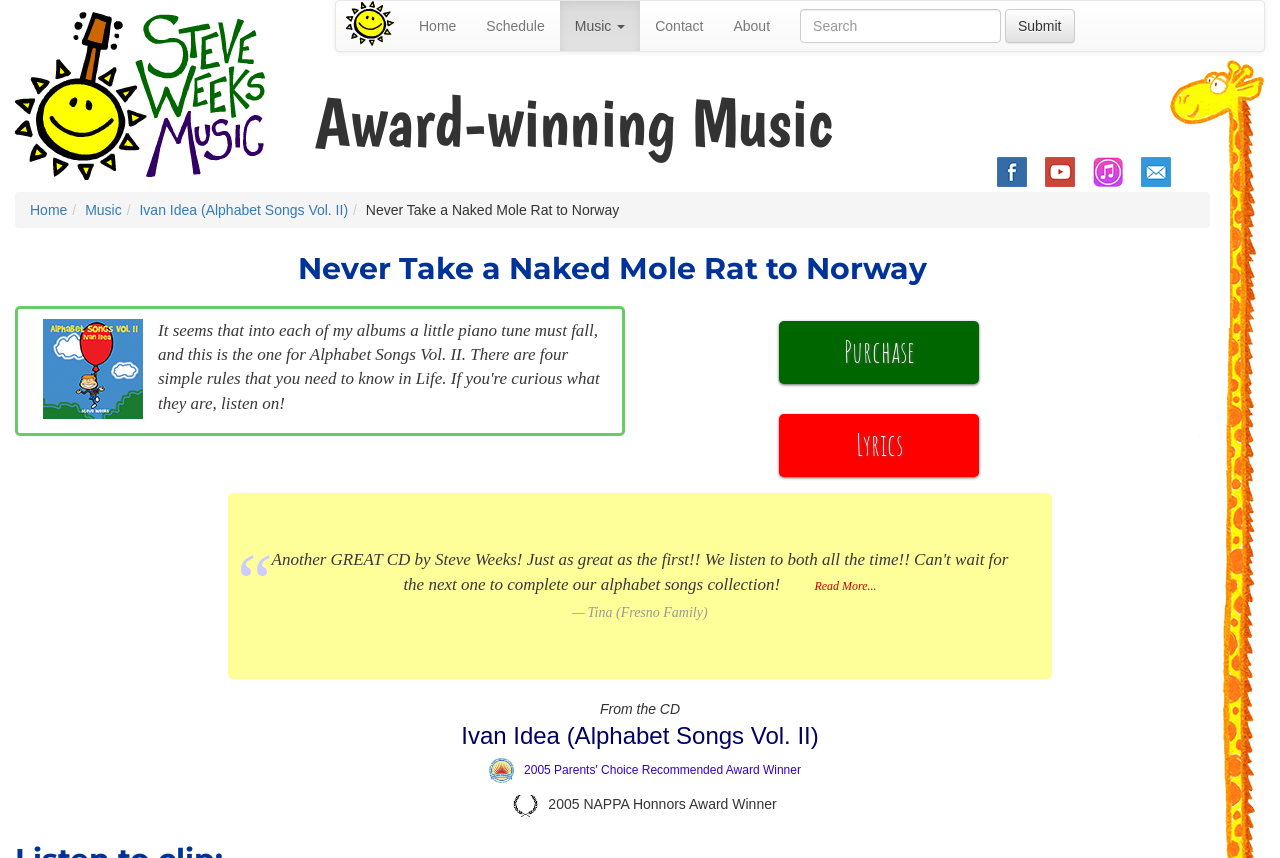Show the bounding box coordinates for the HTML element described as: "Purchase".

[0.609, 0.356, 0.765, 0.465]